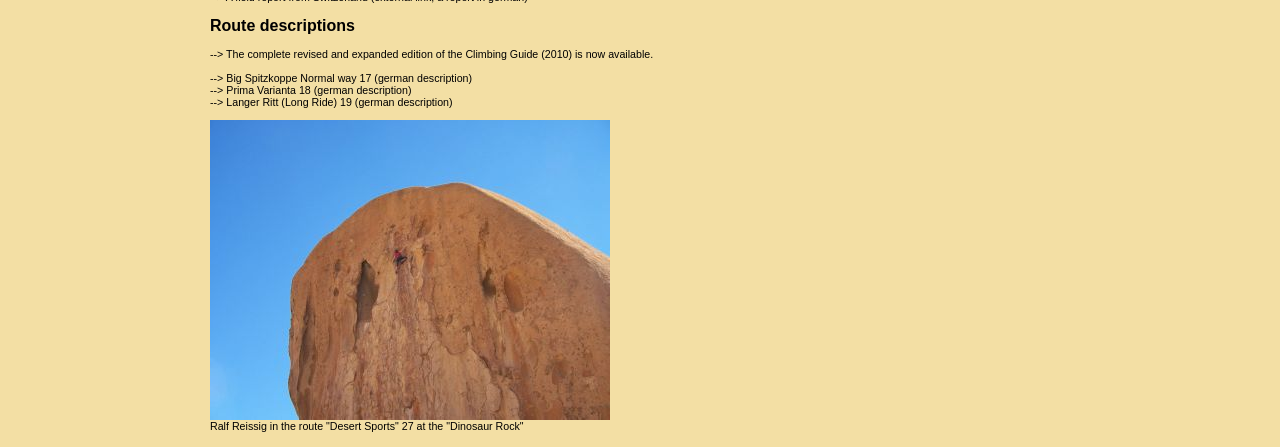Predict the bounding box of the UI element that fits this description: "Emergency Service".

None